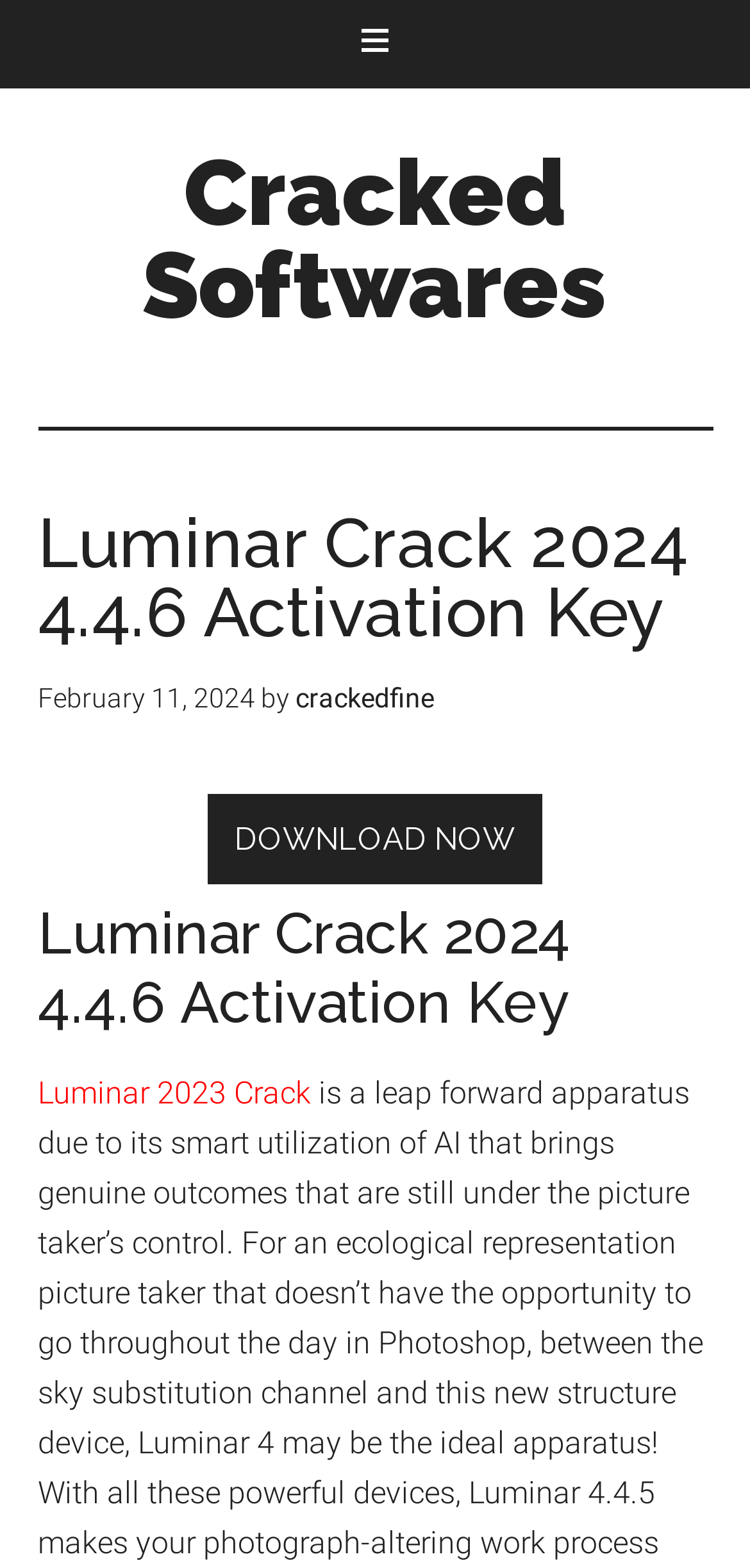What is the name of the software being cracked?
Examine the screenshot and reply with a single word or phrase.

Luminar